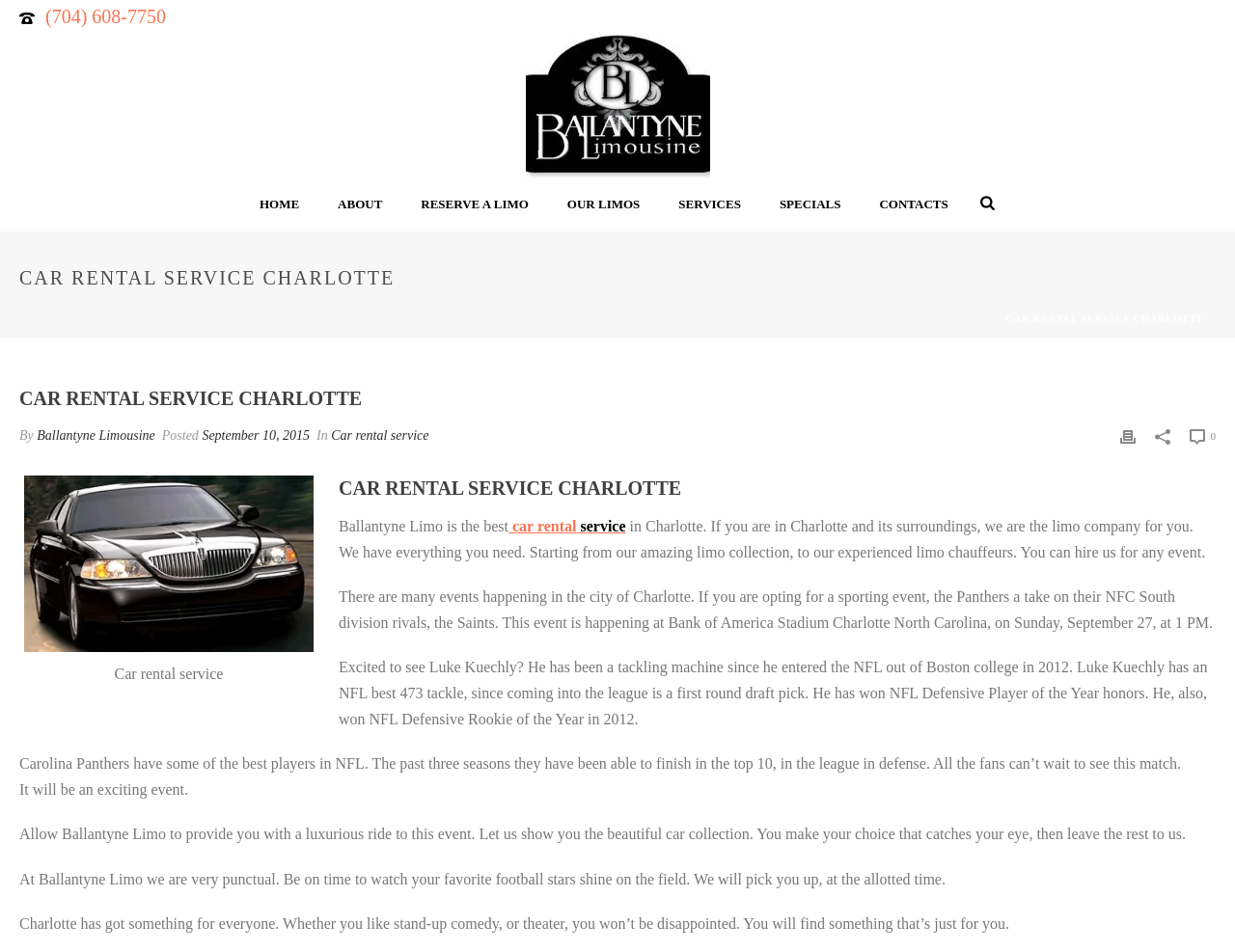Can you find the bounding box coordinates for the element that needs to be clicked to execute this instruction: "Click on Limo Services Charlotte NC"? The coordinates should be given as four float numbers between 0 and 1, i.e., [left, top, right, bottom].

[0.425, 0.035, 0.575, 0.187]